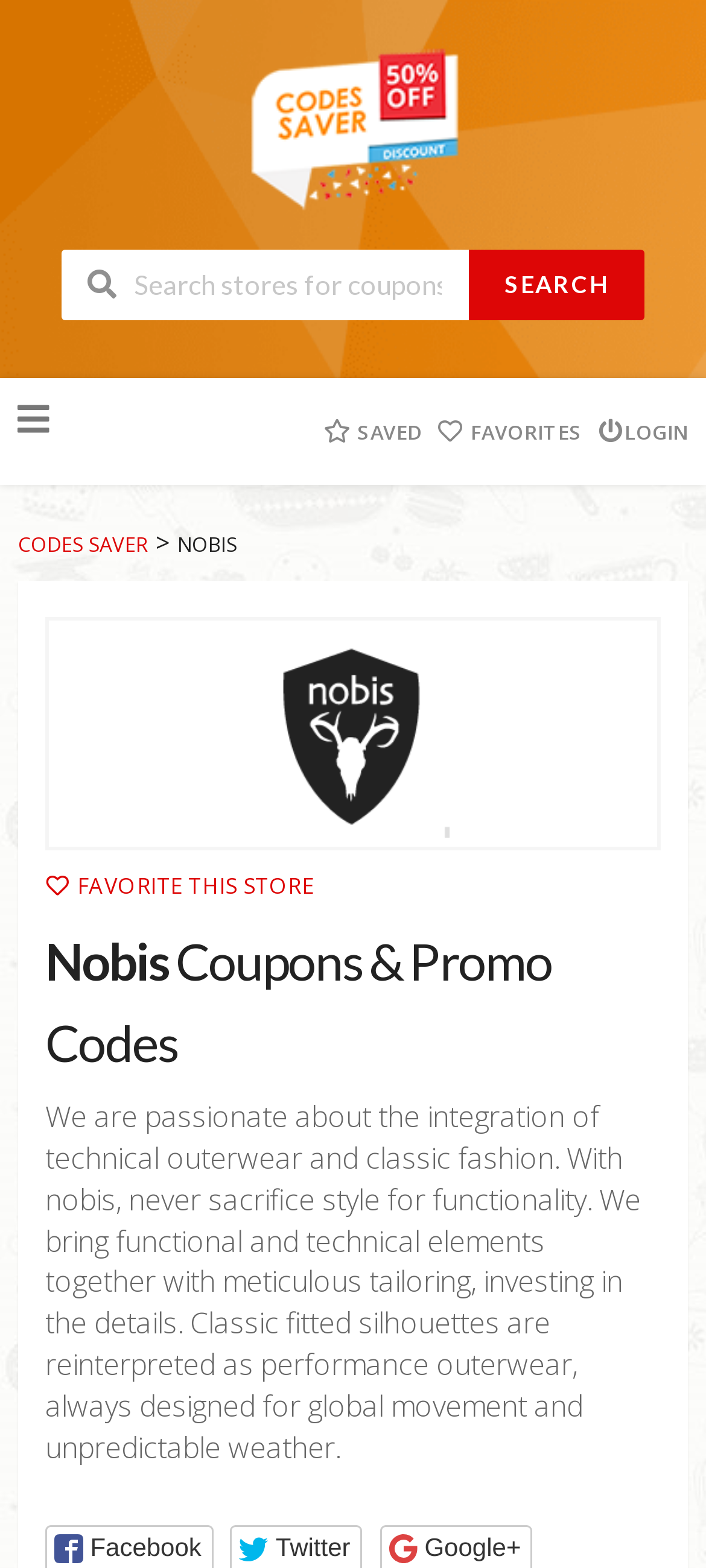What is the purpose of the search bar?
Refer to the image and provide a one-word or short phrase answer.

Search stores for coupons